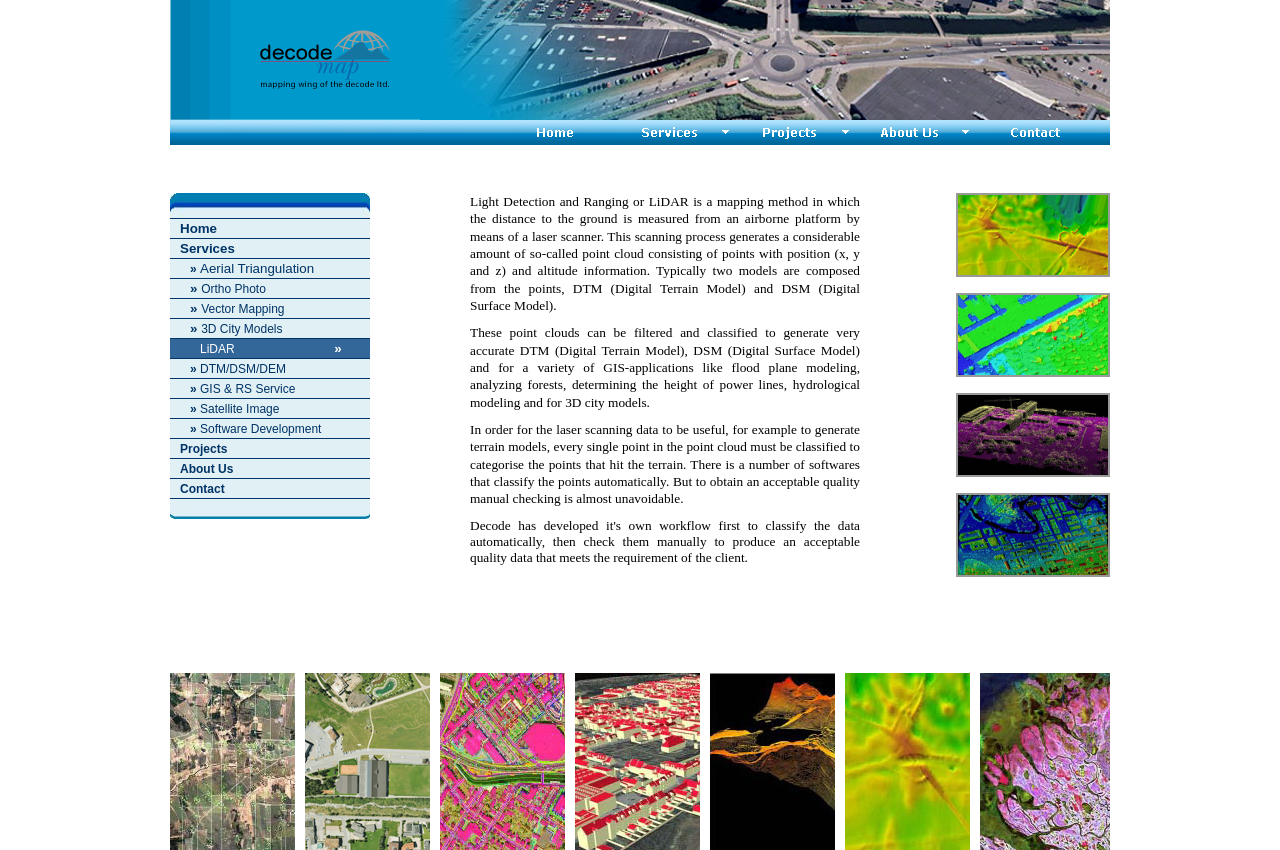Locate the bounding box coordinates of the clickable area needed to fulfill the instruction: "Choose a timeless style".

None